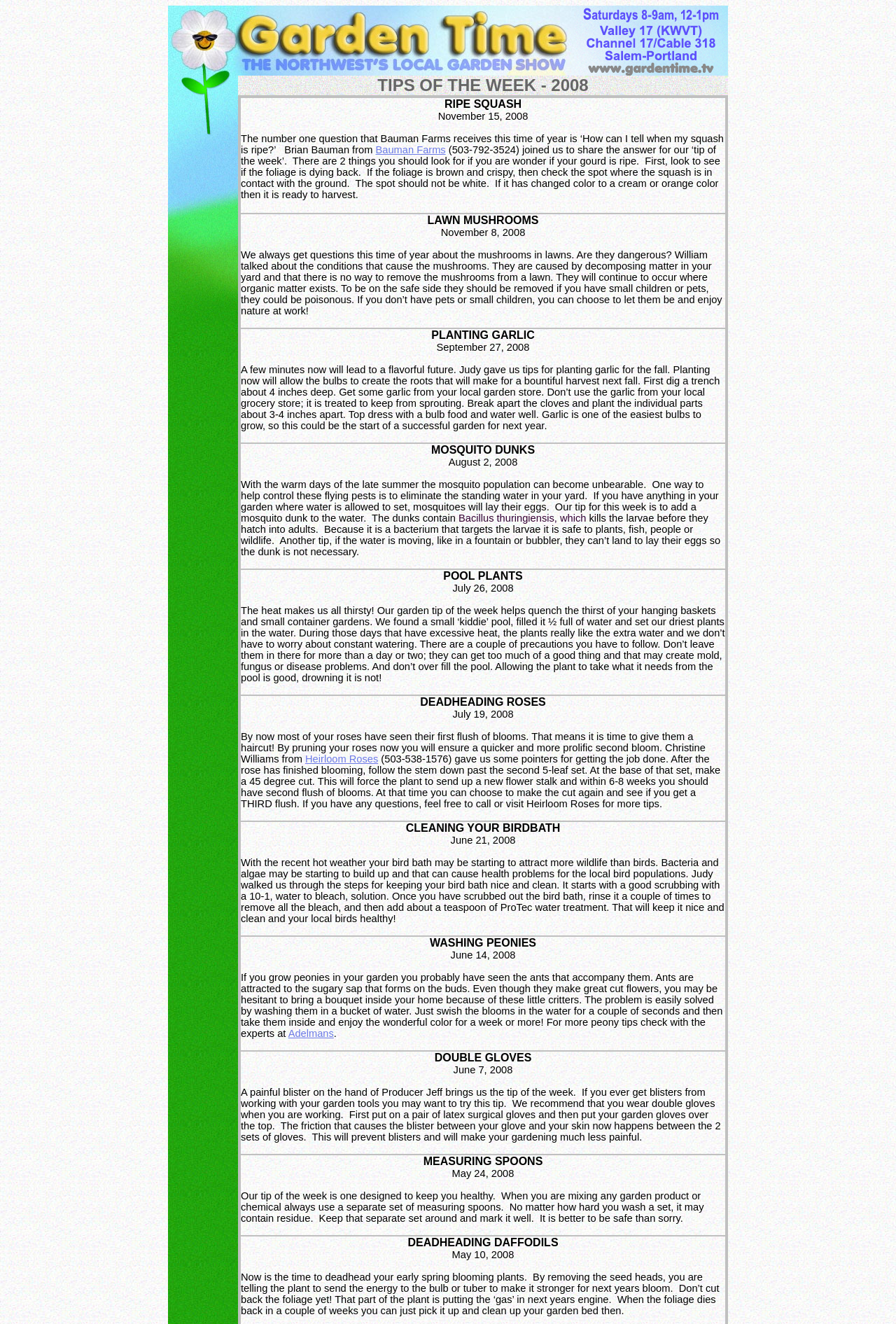What is the purpose of washing peonies in a bucket of water?
Using the visual information, respond with a single word or phrase.

To remove ants